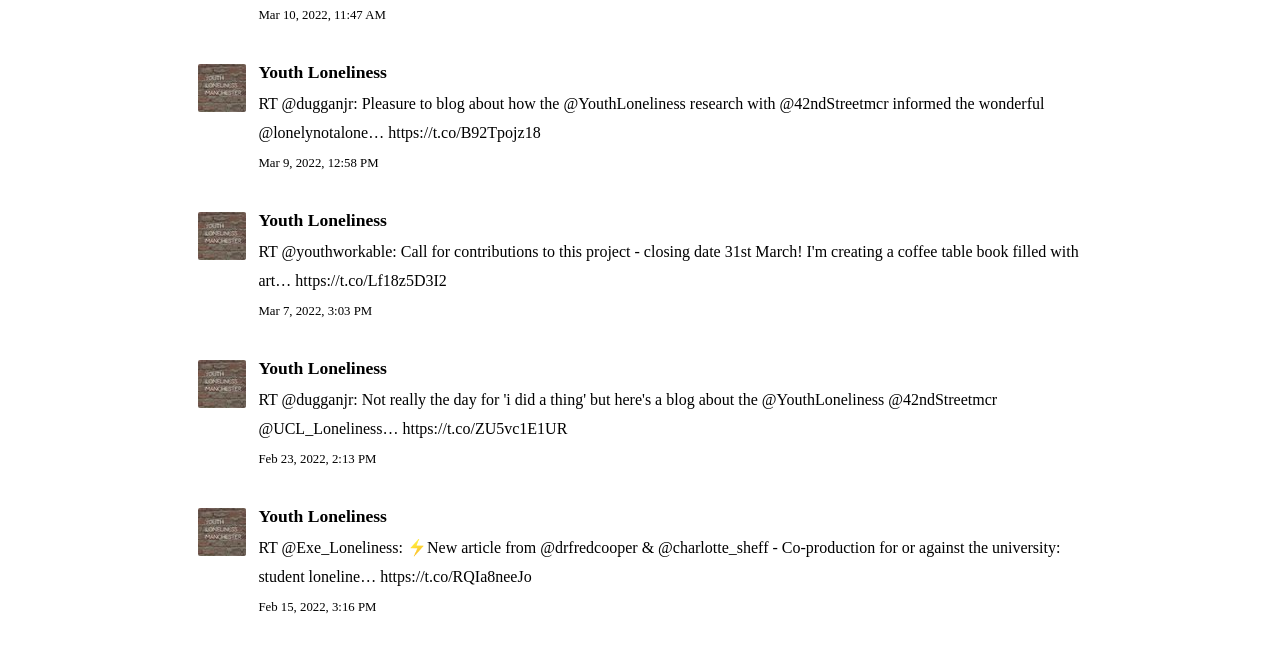What is the URL of the link in the third tweet?
Please provide a single word or phrase answer based on the image.

https://t.co/Lf18z5D3I2